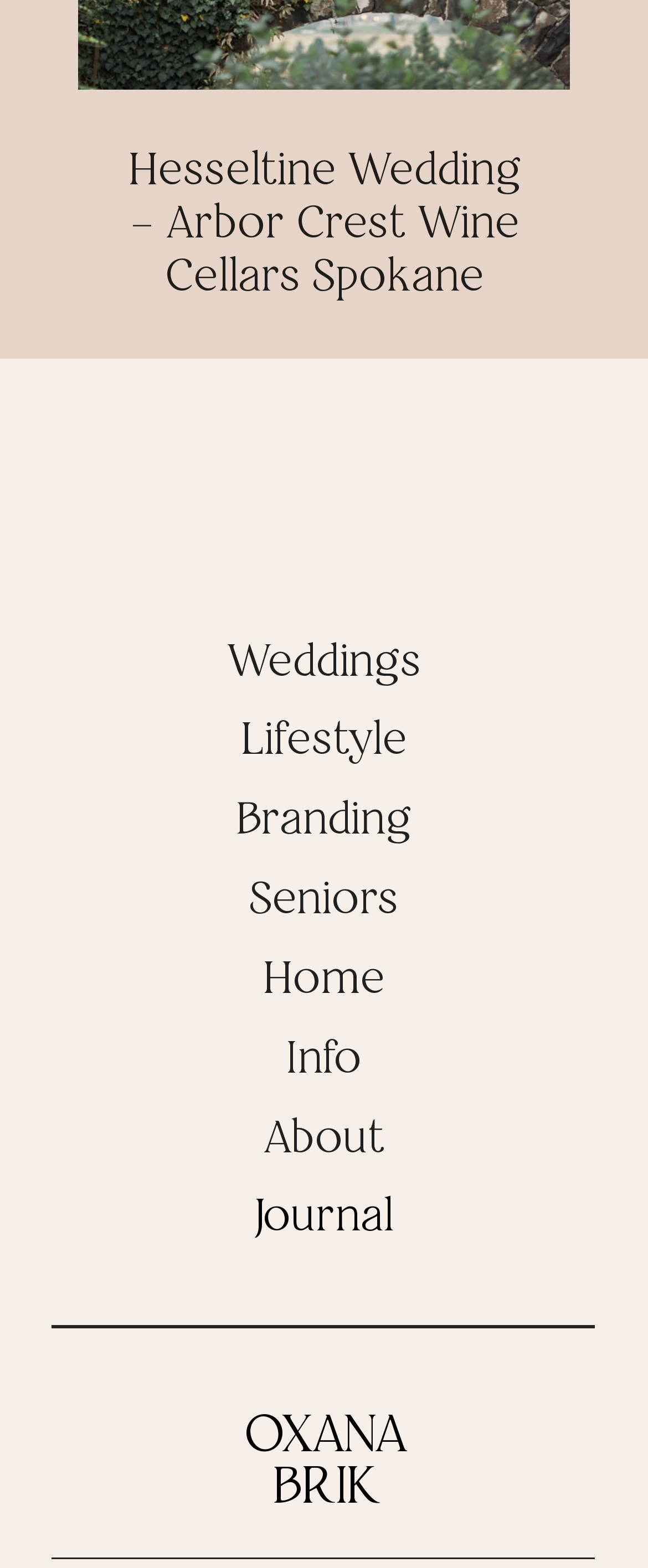Using the information in the image, could you please answer the following question in detail:
What is the last navigation link?

The last navigation link can be determined by examining the y2 coordinates of the link elements. The link with the highest y2 coordinate is 'Journal', which means it is located at the bottom of the navigation links.